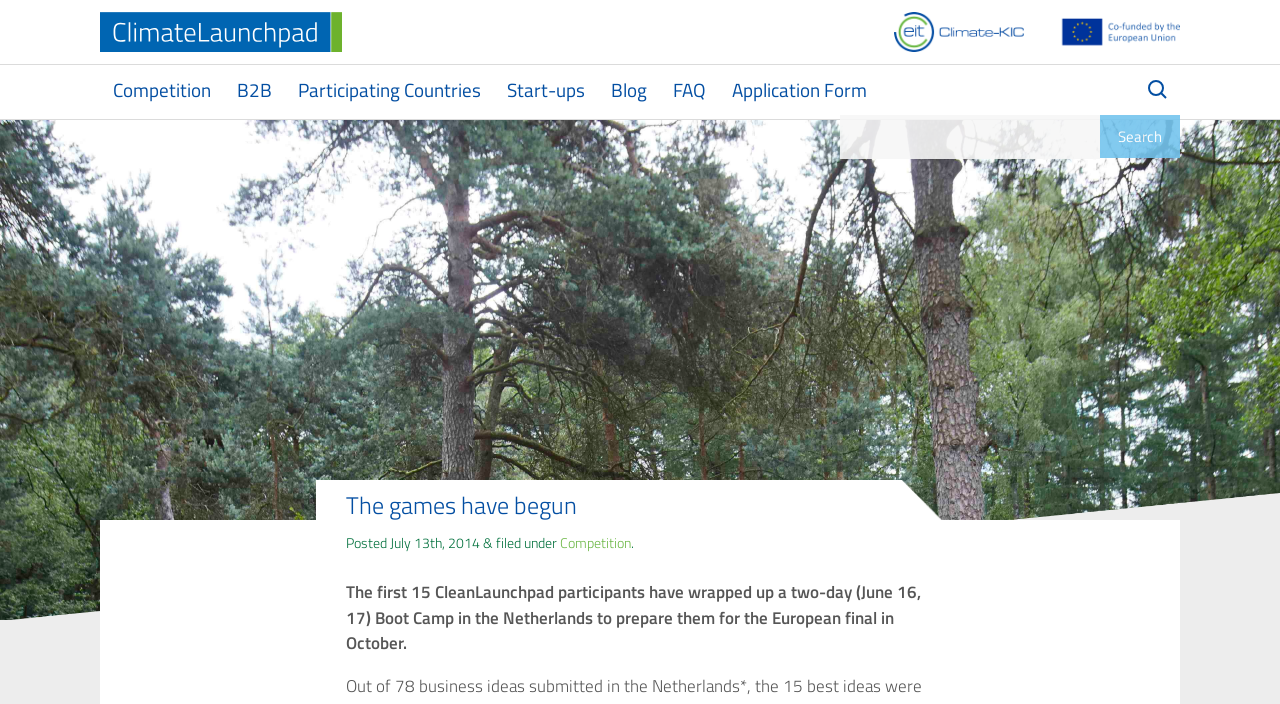Pinpoint the bounding box coordinates of the clickable element needed to complete the instruction: "Learn about the competition". The coordinates should be provided as four float numbers between 0 and 1: [left, top, right, bottom].

[0.079, 0.108, 0.174, 0.152]